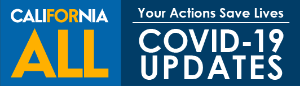What is the main message of the banner?
Provide a comprehensive and detailed answer to the question.

The main message of the banner is to emphasize a collective approach to public health, as indicated by the phrase 'CALIFORNIA ALL' and the message 'Your Actions Save Lives', which reinforces the importance of individual and communal responsibility during the pandemic.